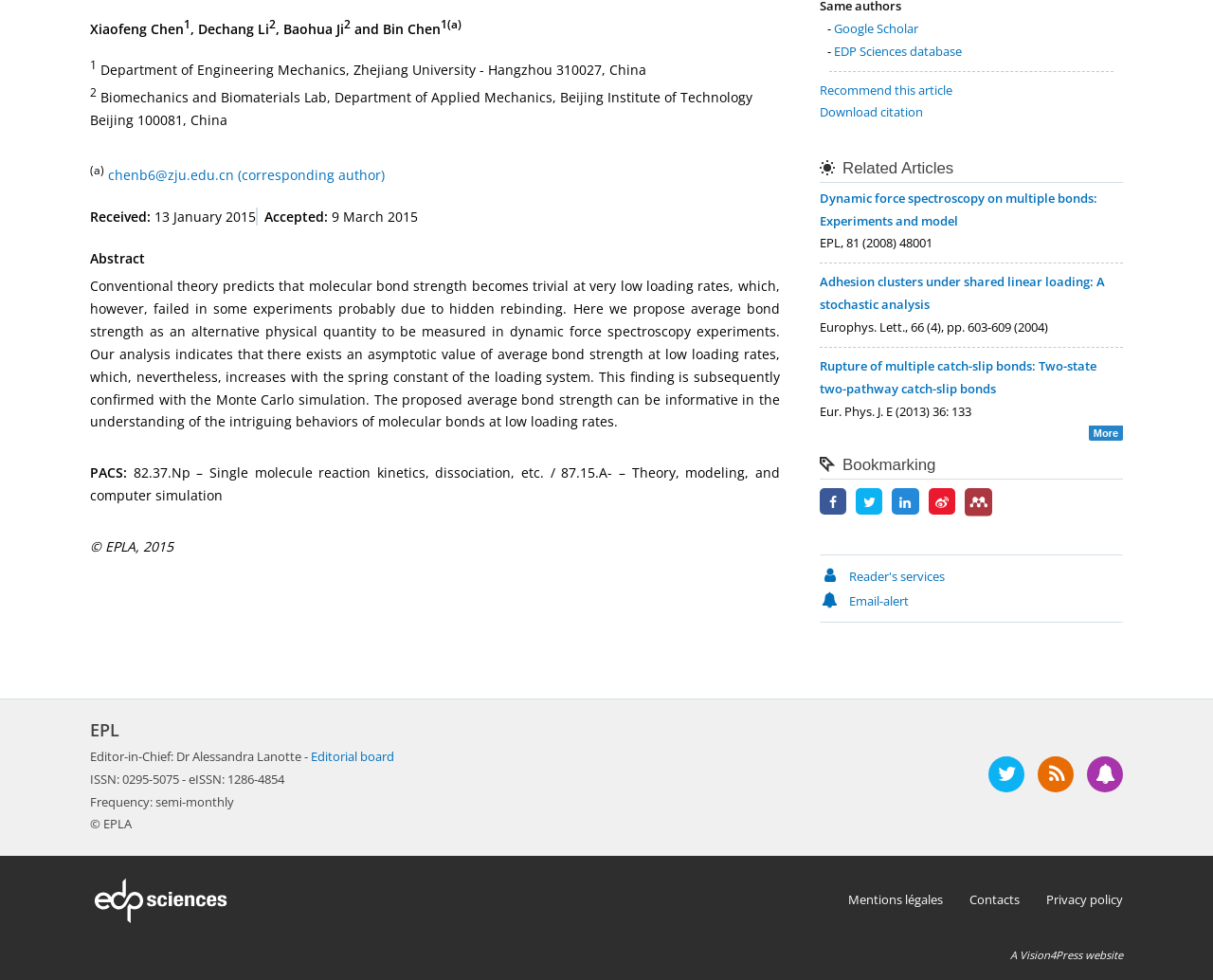Determine the bounding box of the UI component based on this description: "Email-alert". The bounding box coordinates should be four float values between 0 and 1, i.e., [left, top, right, bottom].

[0.676, 0.604, 0.749, 0.622]